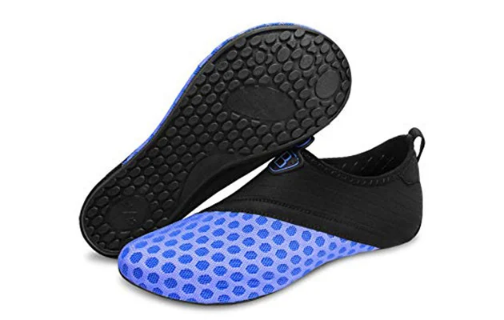Use the details in the image to answer the question thoroughly: 
What is the color scheme of the shoes?

The caption describes the shoes as having a vibrant blue and black color scheme, which adds to their appeal, making them an attractive choice for both fashion and function.